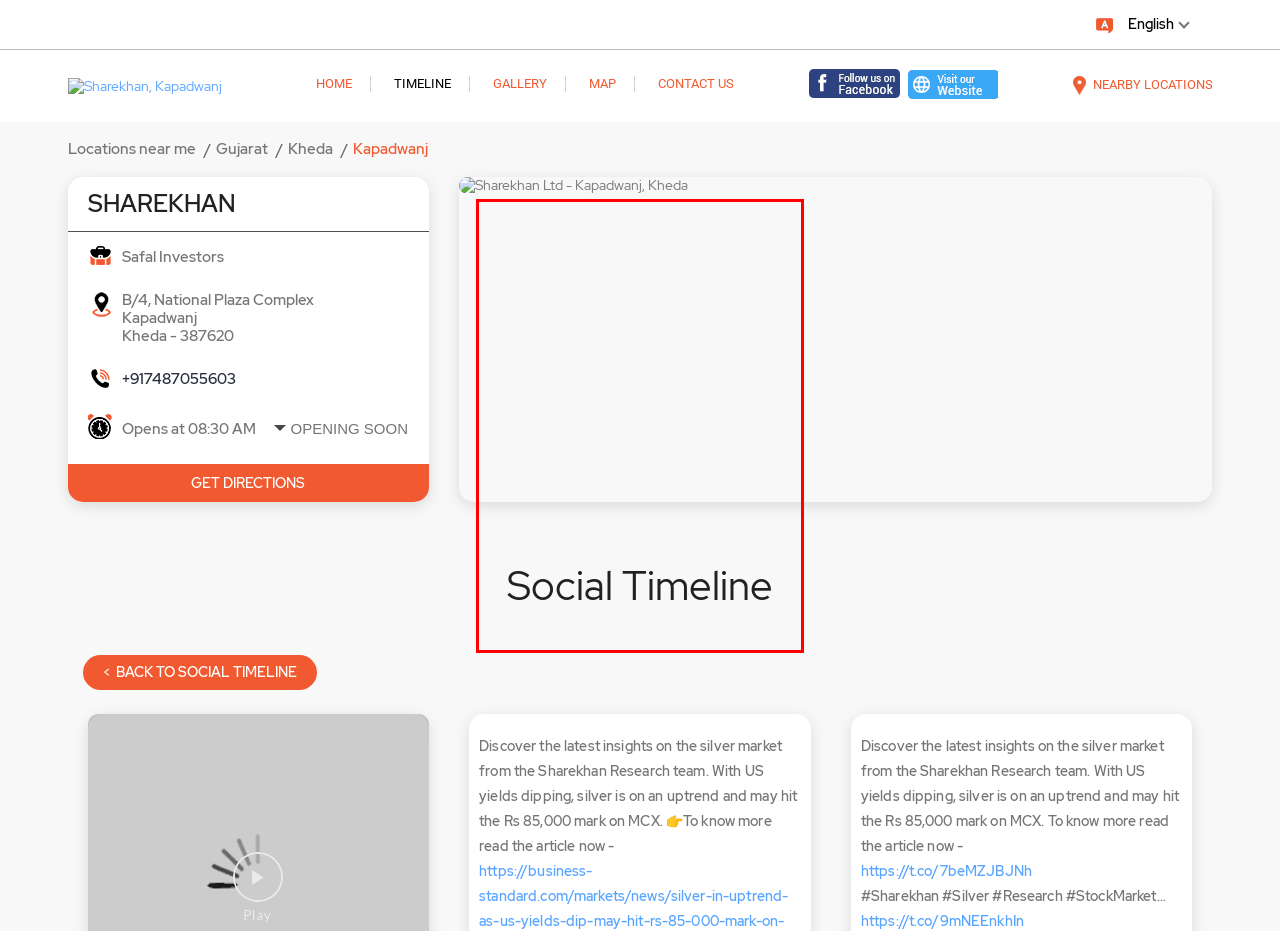You have a screenshot with a red rectangle around a UI element. Recognize and extract the text within this red bounding box using OCR.

Discover the latest insights on the silver market from the Sharekhan Research team. With US yields dipping, silver is on an uptrend and may hit the Rs 85,000 mark on MCX. 👉To know more read the article now - https://business-standard.com/markets/news/silver-in-uptrend-as-us-yields-dip-may-hit-rs-85-000-mark-on-mcx-124050800089_1.html #Sharekhan #Silver #Research #StockMarket #DesignedForTheSerious #Sharekhan #Silver #Research #StockMarket #DesignedForTheSerious